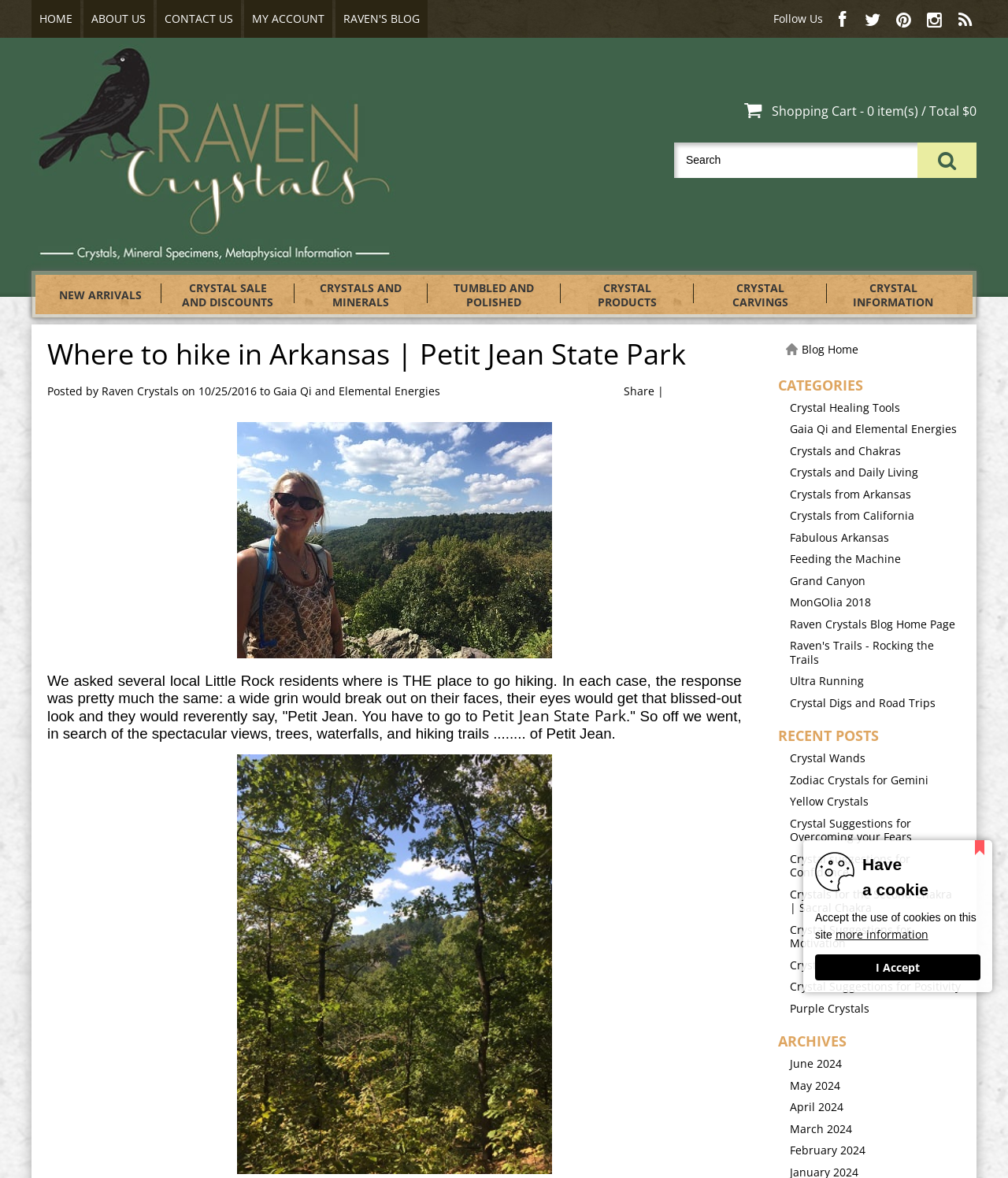Please find the bounding box coordinates of the element's region to be clicked to carry out this instruction: "Search for crystals".

[0.669, 0.121, 0.969, 0.151]